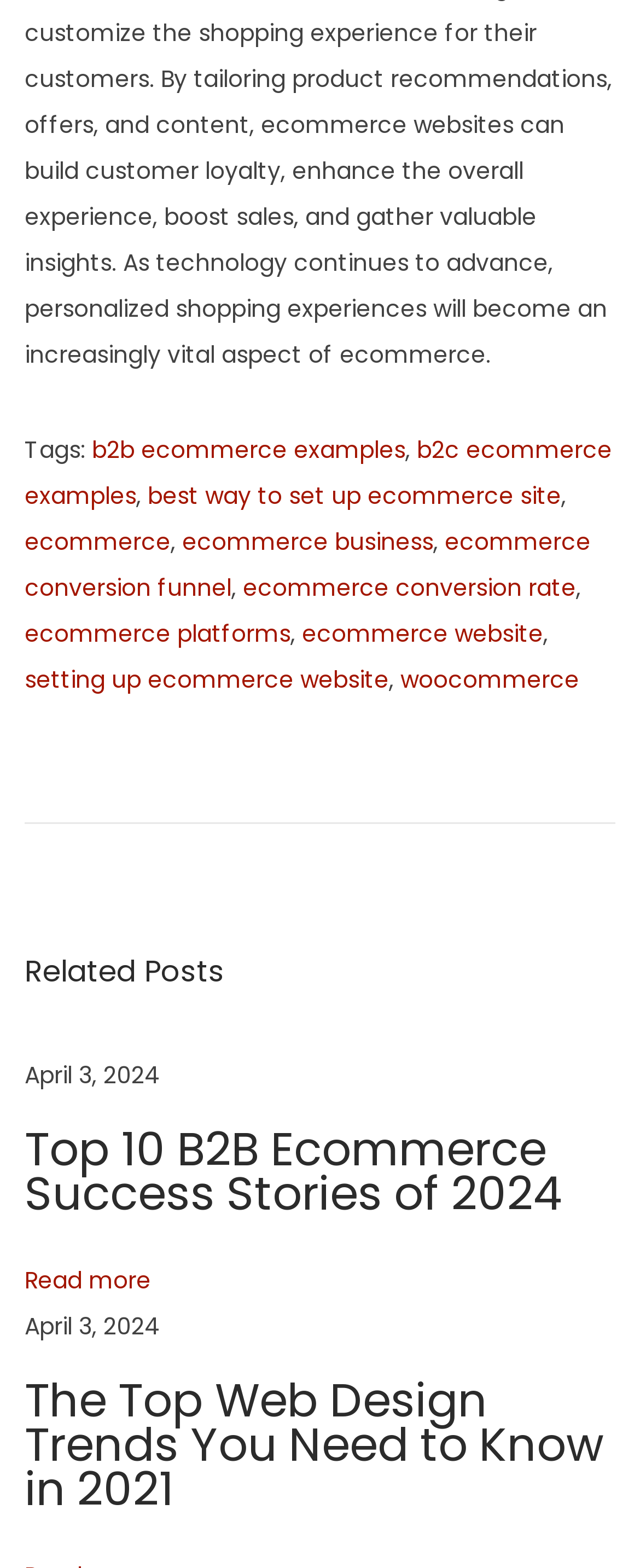What is the navigation section below the post? From the image, respond with a single word or brief phrase.

Post navigation